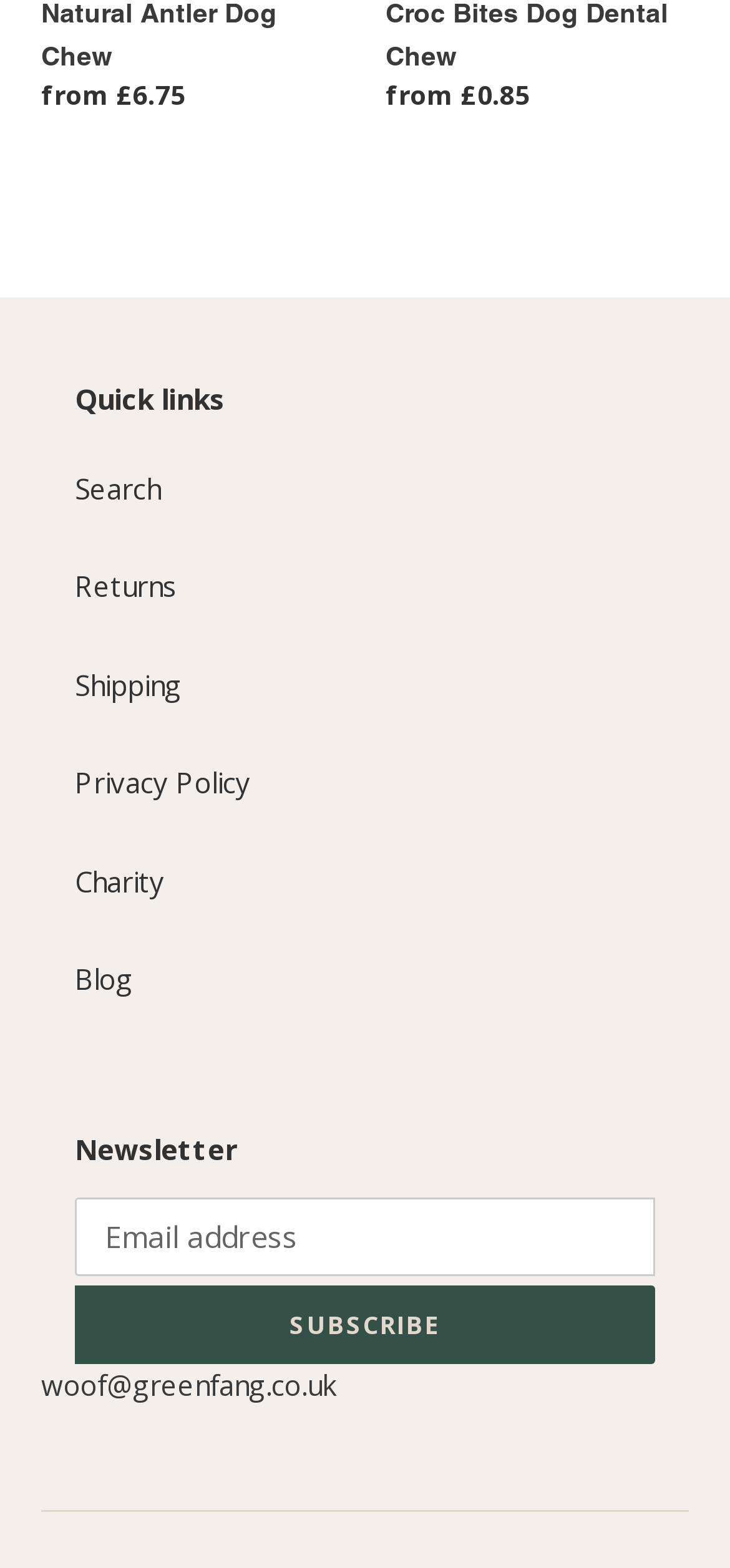Show the bounding box coordinates for the element that needs to be clicked to execute the following instruction: "Click the 'SUBSCRIBE' button". Provide the coordinates in the form of four float numbers between 0 and 1, i.e., [left, top, right, bottom].

[0.103, 0.82, 0.897, 0.87]